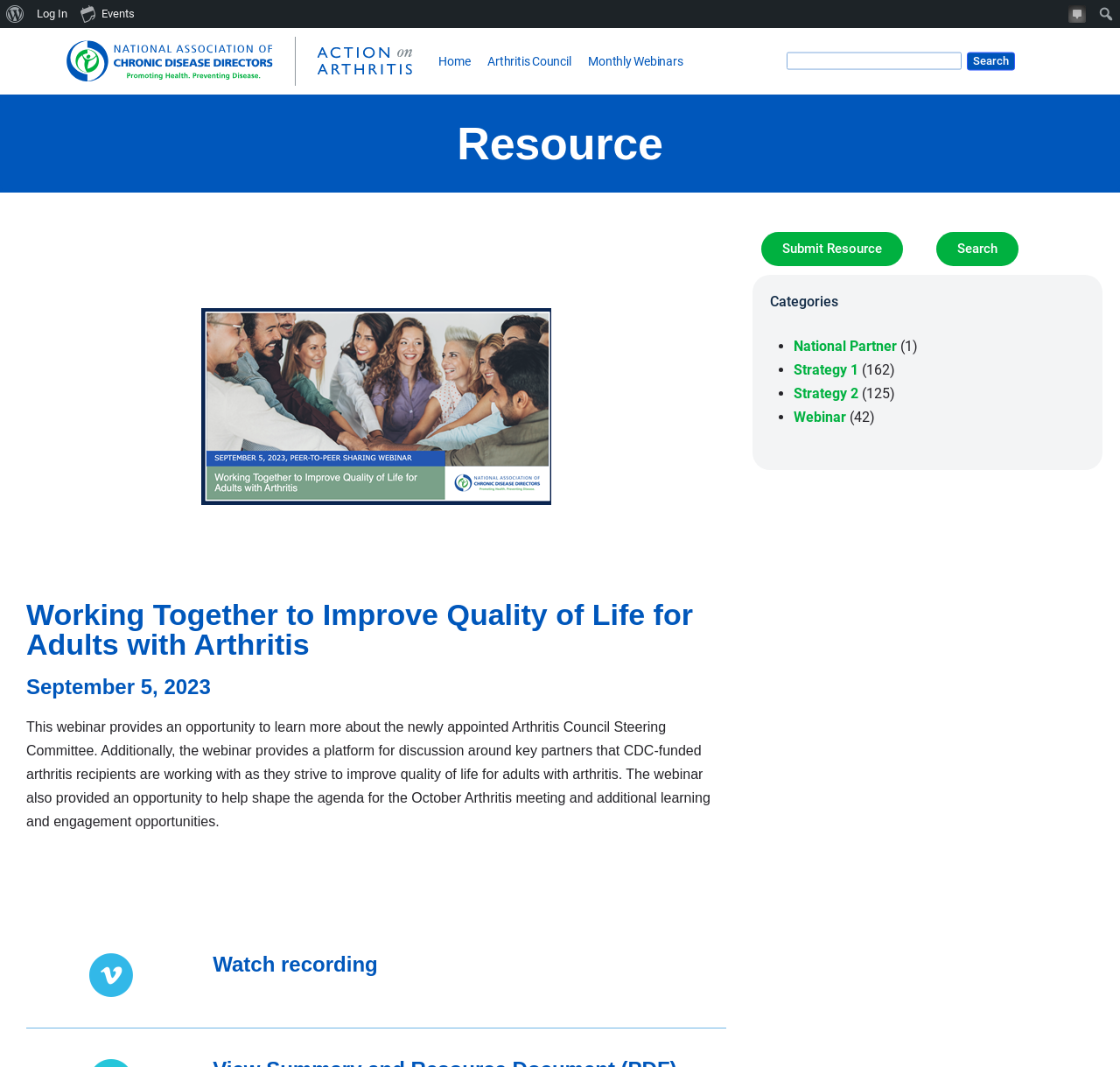How many strategies are listed?
From the image, respond with a single word or phrase.

2